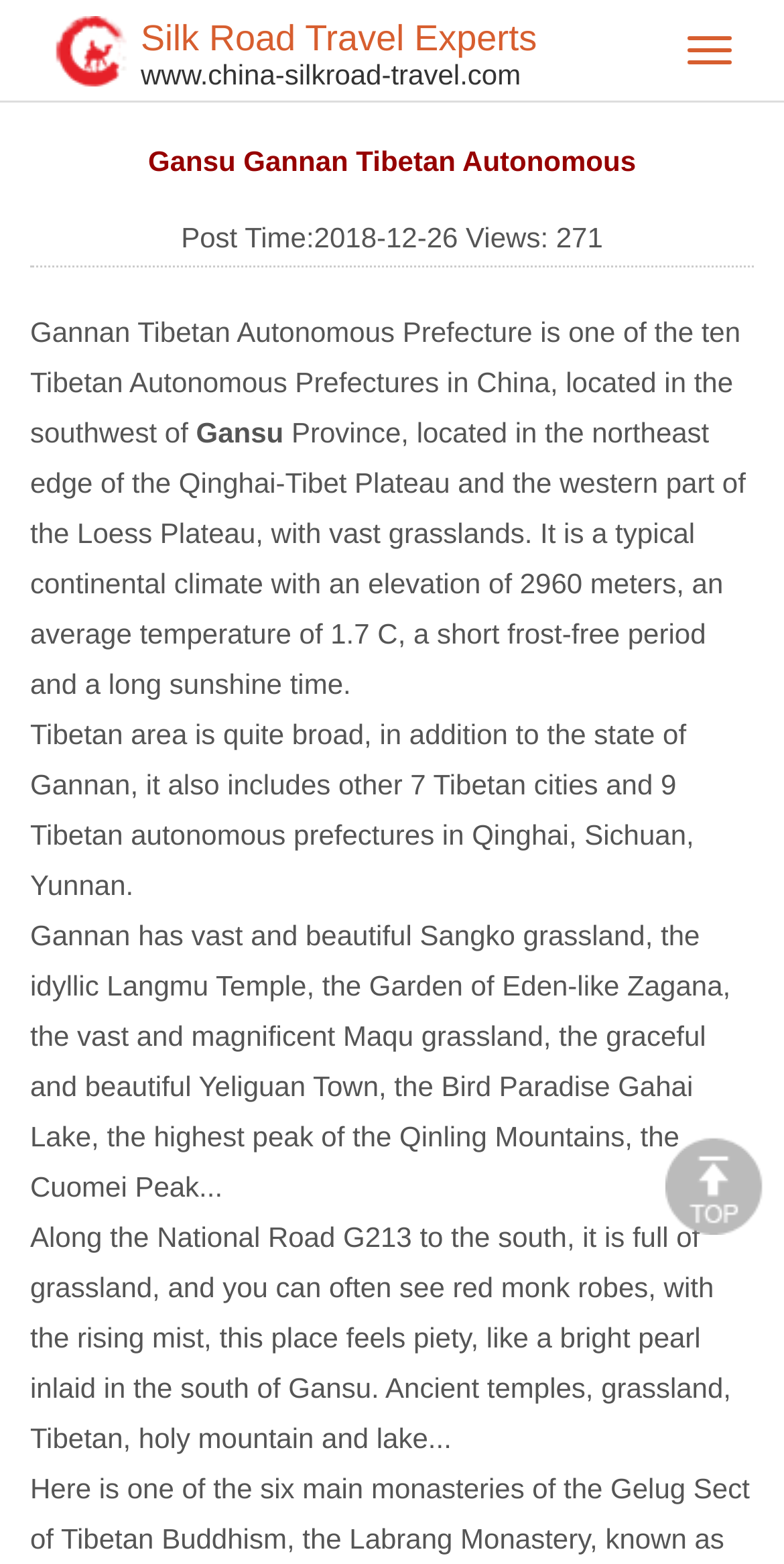Summarize the webpage comprehensively, mentioning all visible components.

The webpage is about Gannan Tibetan Autonomous Prefecture in China, located in the southwest of Gansu Province. At the top, there is a heading "Silk Road Travel Experts" followed by the website URL "www.china-silkroad-travel.com". On the top right, there is a button "Toggle navigation" and a navigation menu with links to "Home" and "Silk Road Travel Blog".

Below the navigation menu, there is a heading "Gansu Gannan Tibetan Autonomous" which is followed by a post time and view count. The main content of the webpage is a descriptive text about Gannan Tibetan Autonomous Prefecture, which is divided into several paragraphs. The text describes the location, climate, and geography of the prefecture, as well as its cultural and natural attractions, such as the Sangko grassland, Langmu Temple, and Gahai Lake.

The text is arranged in a single column, with each paragraph separated by a small gap. There are no images on the page. The overall layout is simple and easy to read, with clear headings and concise text.